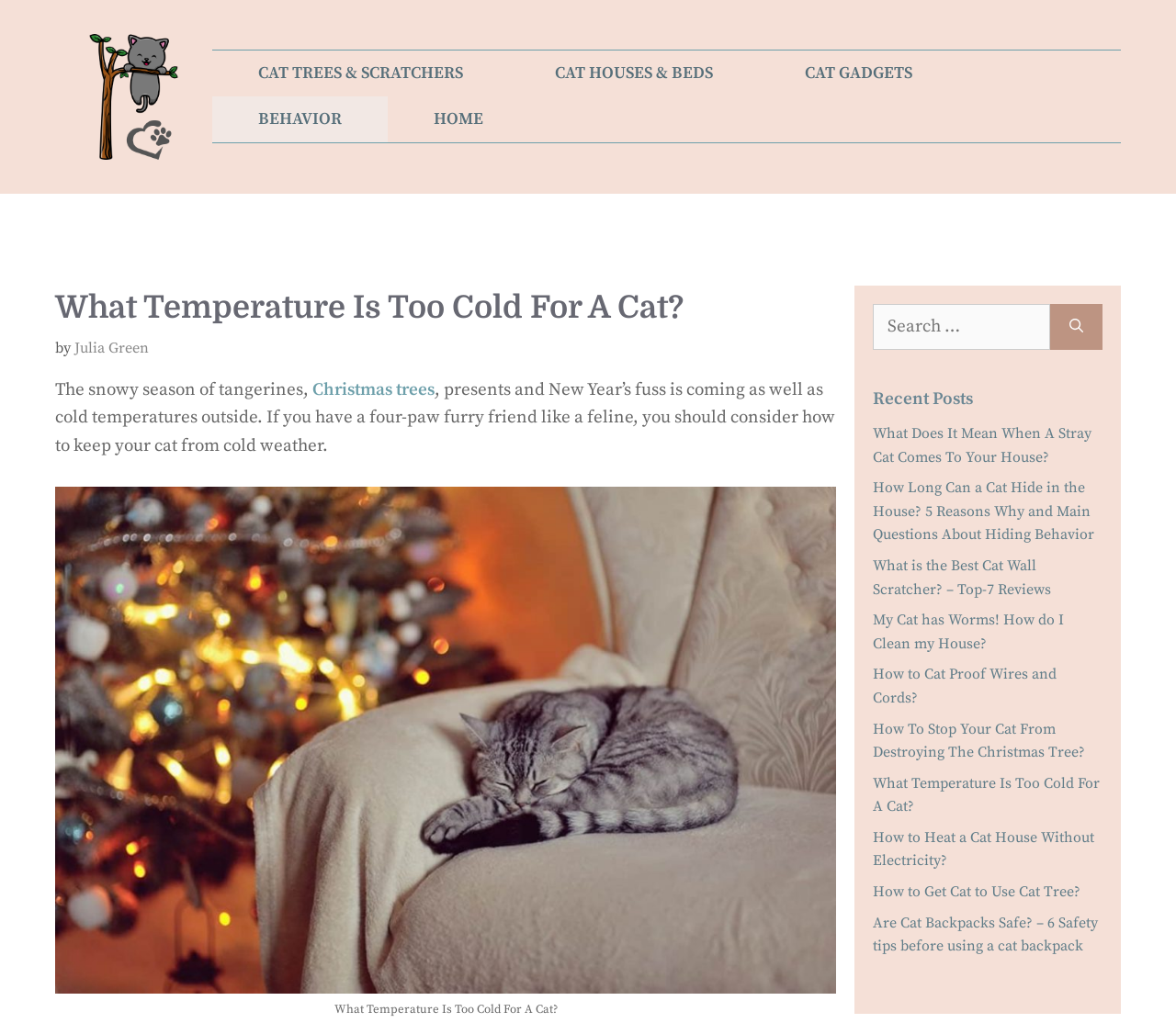Calculate the bounding box coordinates for the UI element based on the following description: "HOME". Ensure the coordinates are four float numbers between 0 and 1, i.e., [left, top, right, bottom].

[0.33, 0.095, 0.45, 0.14]